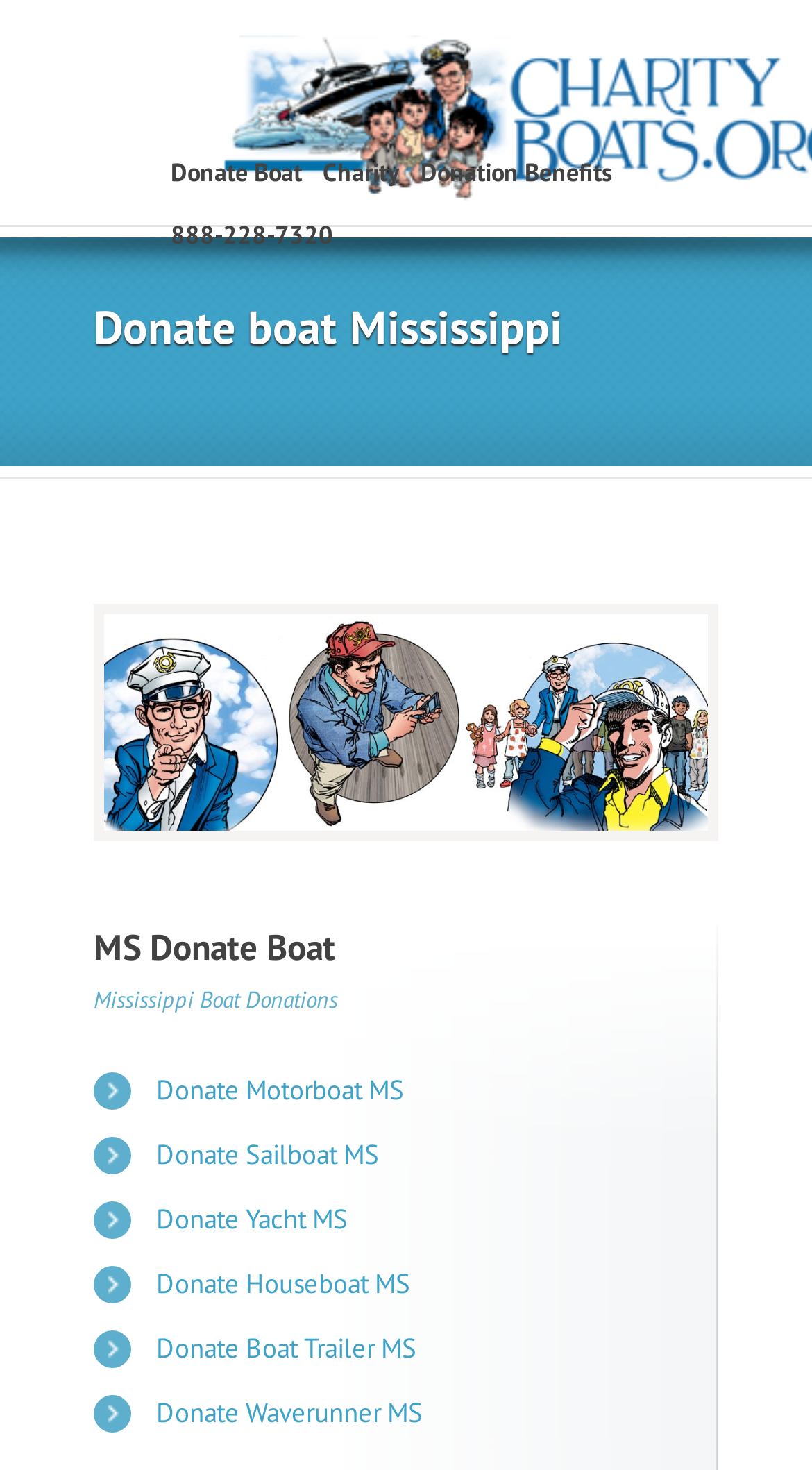Determine the bounding box for the UI element that matches this description: "Donation Benefits".

[0.518, 0.106, 0.754, 0.149]